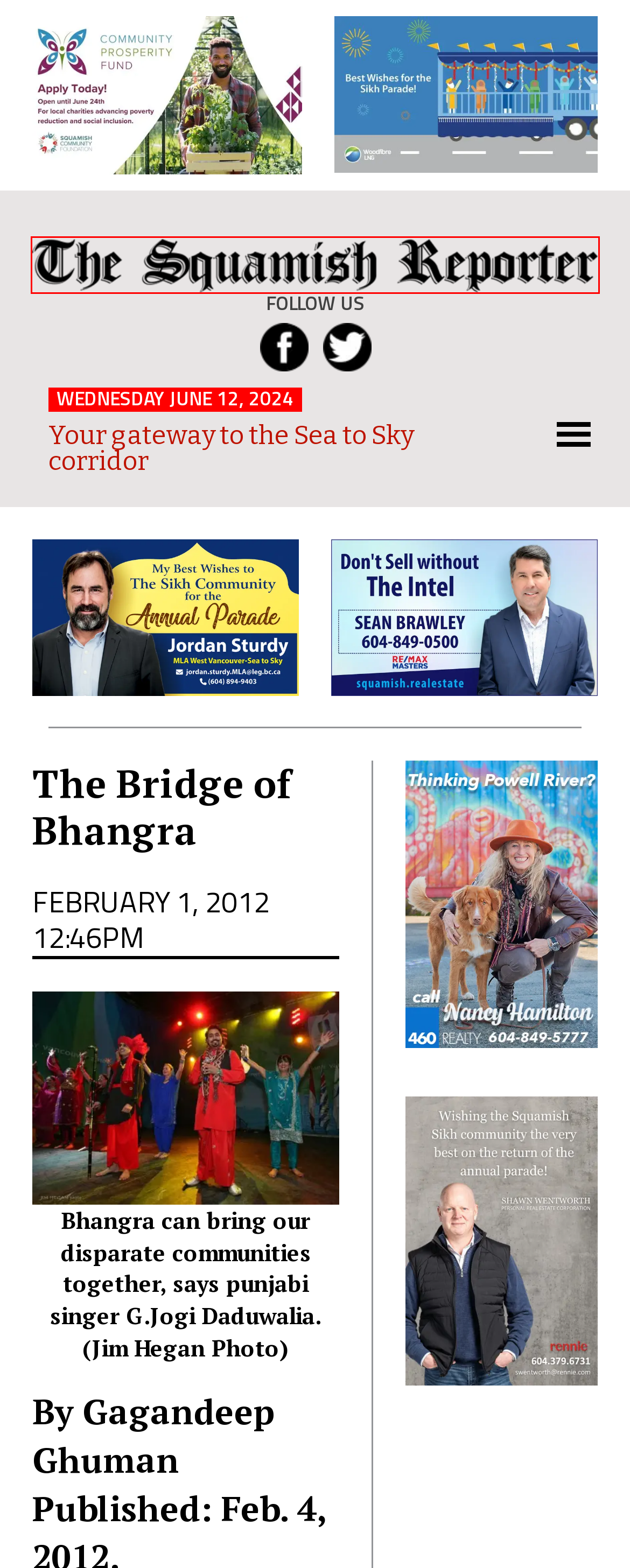View the screenshot of the webpage containing a red bounding box around a UI element. Select the most fitting webpage description for the new page shown after the element in the red bounding box is clicked. Here are the candidates:
A. Advertising at The Squamish Reporter - Latest Squamish News
B. Privacy - The Squamish Reporter
C. Terms & Conditions: The Squamish Reporter
D. Asian Heritage in Canada | The Canadian Encyclopedia
E. Local Squamish News from The Squamish Reporter
F. Community Prosperity Fund | Vancouver Foundation
G. Simon Fraser University
H. About Us: Local Squamish News - The Squamish Reporter

E